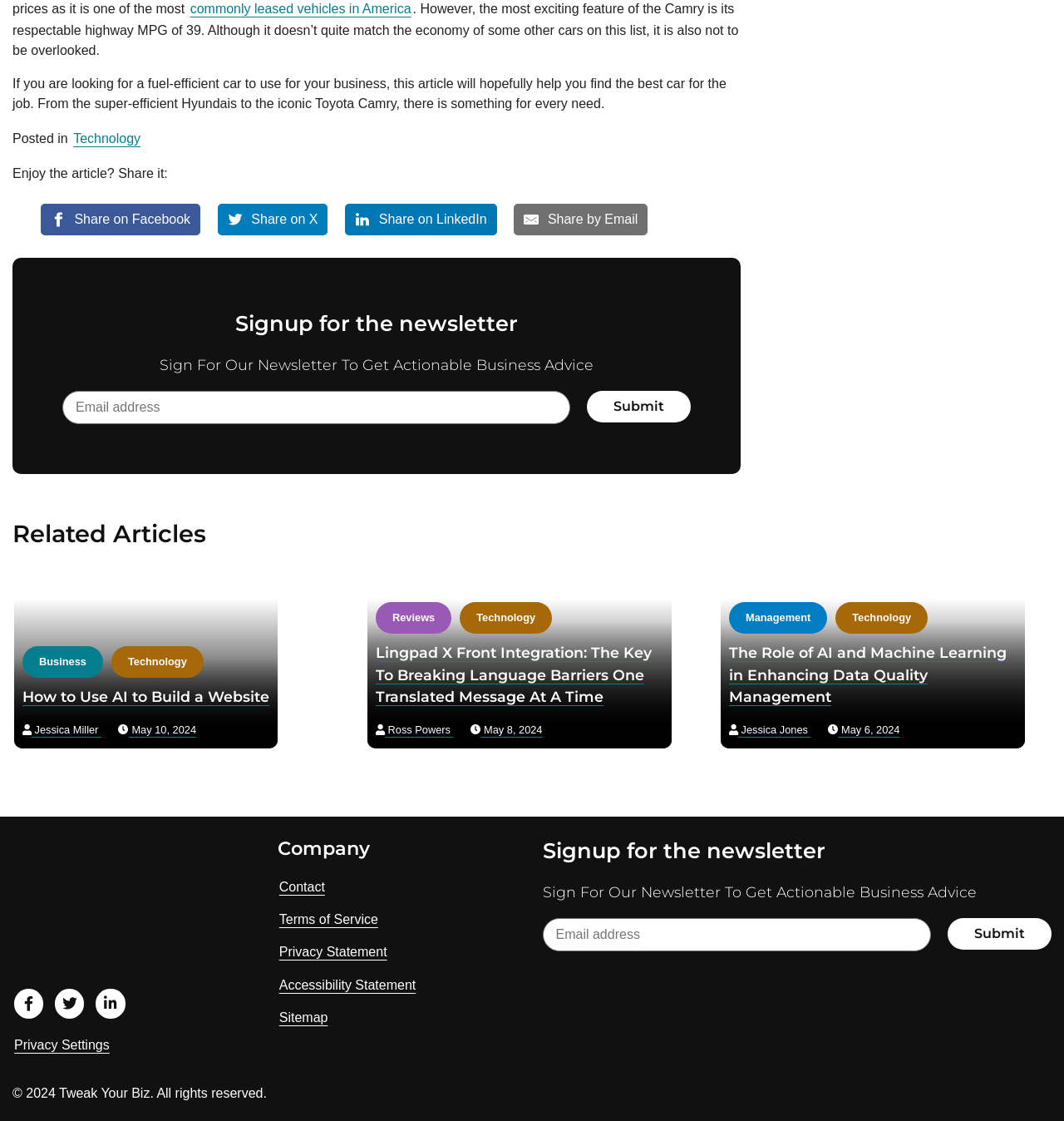What is the position of the 'Submit' button?
Observe the image and answer the question with a one-word or short phrase response.

Below the email address field